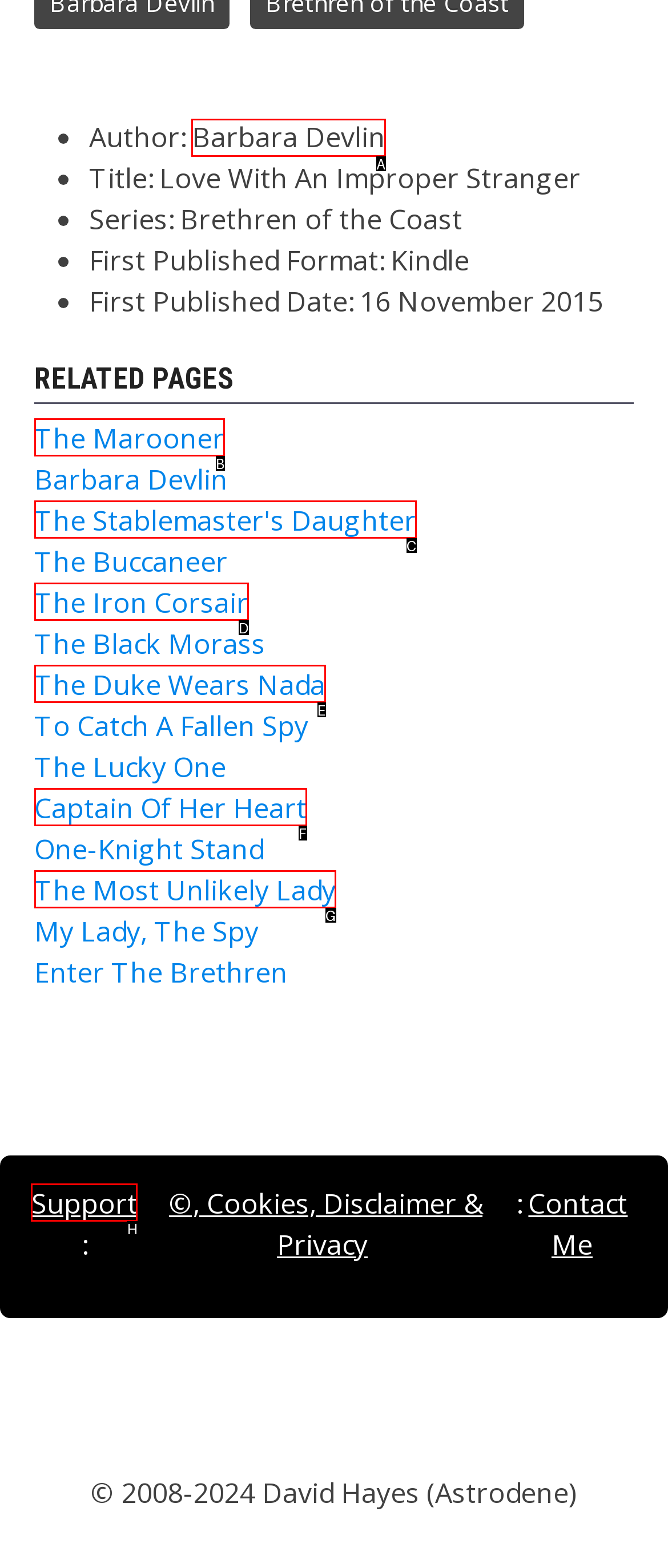Which HTML element should be clicked to complete the following task: View author information?
Answer with the letter corresponding to the correct choice.

A